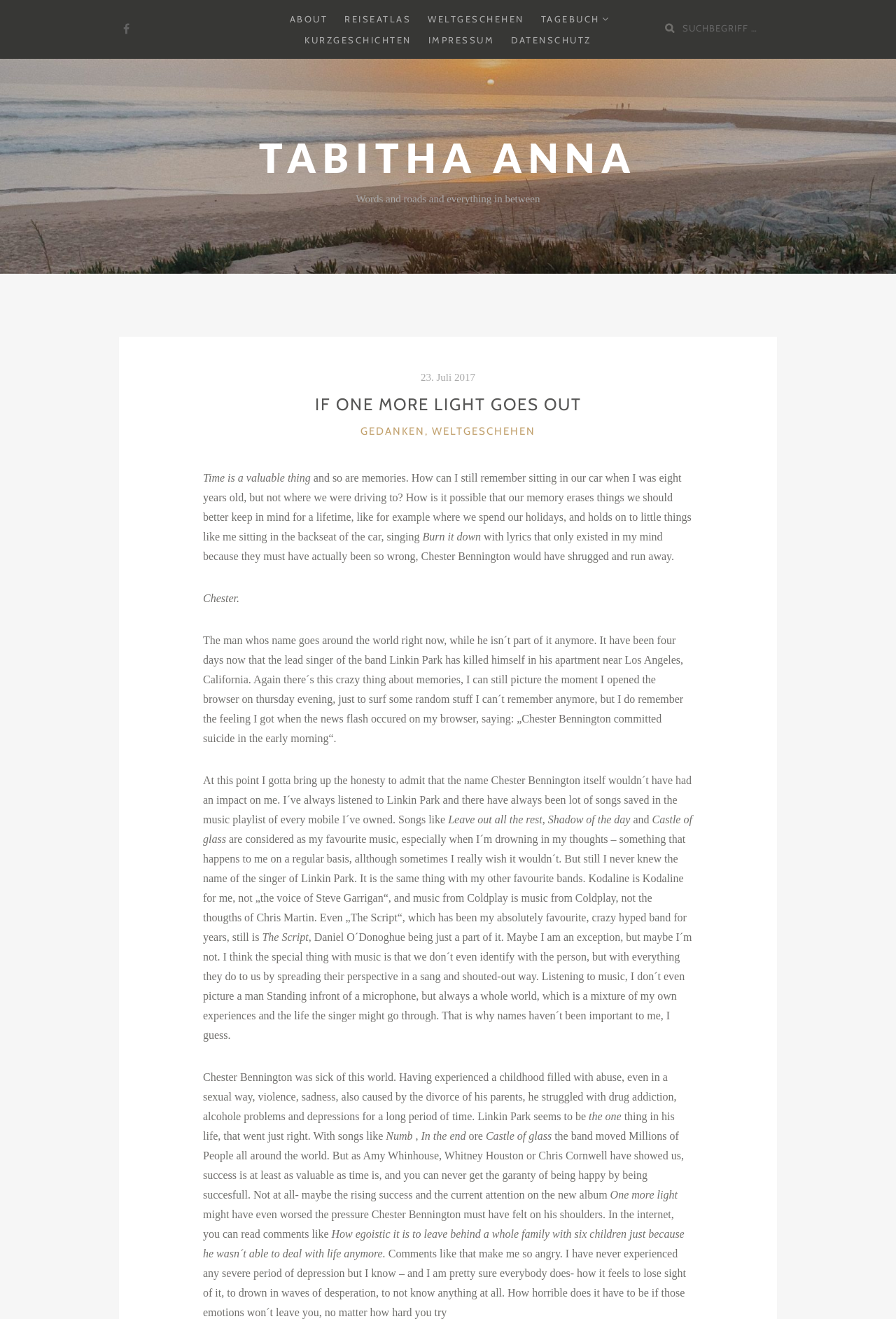Given the webpage screenshot, identify the bounding box of the UI element that matches this description: "23. Juli 201719. Oktober 2018".

[0.47, 0.282, 0.53, 0.29]